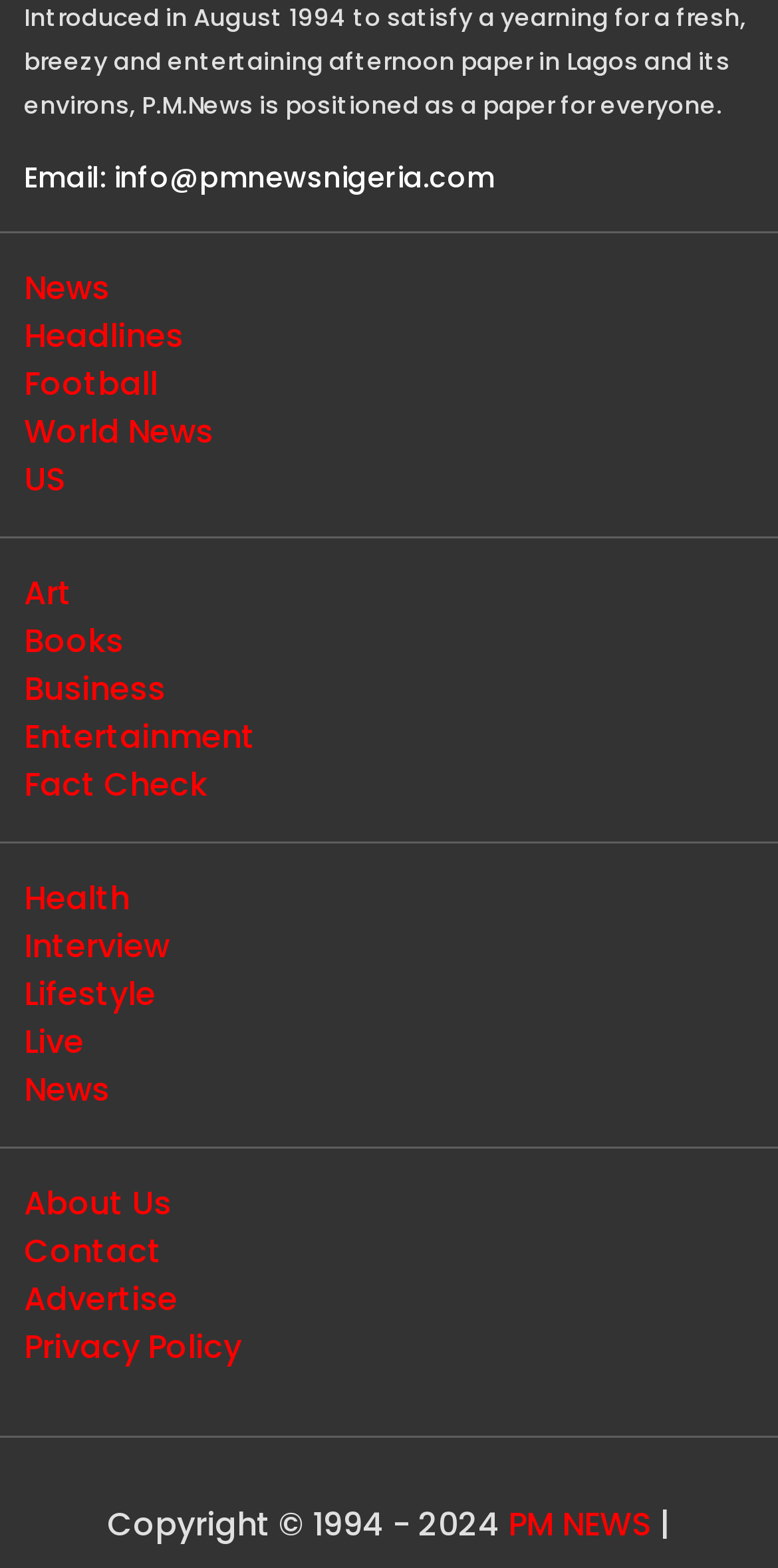What is the copyright year range mentioned on the webpage?
Provide a detailed answer to the question using information from the image.

The copyright year range is found in the static text element with the text 'Copyright © 1994 - 2024' located at the bottom of the webpage.